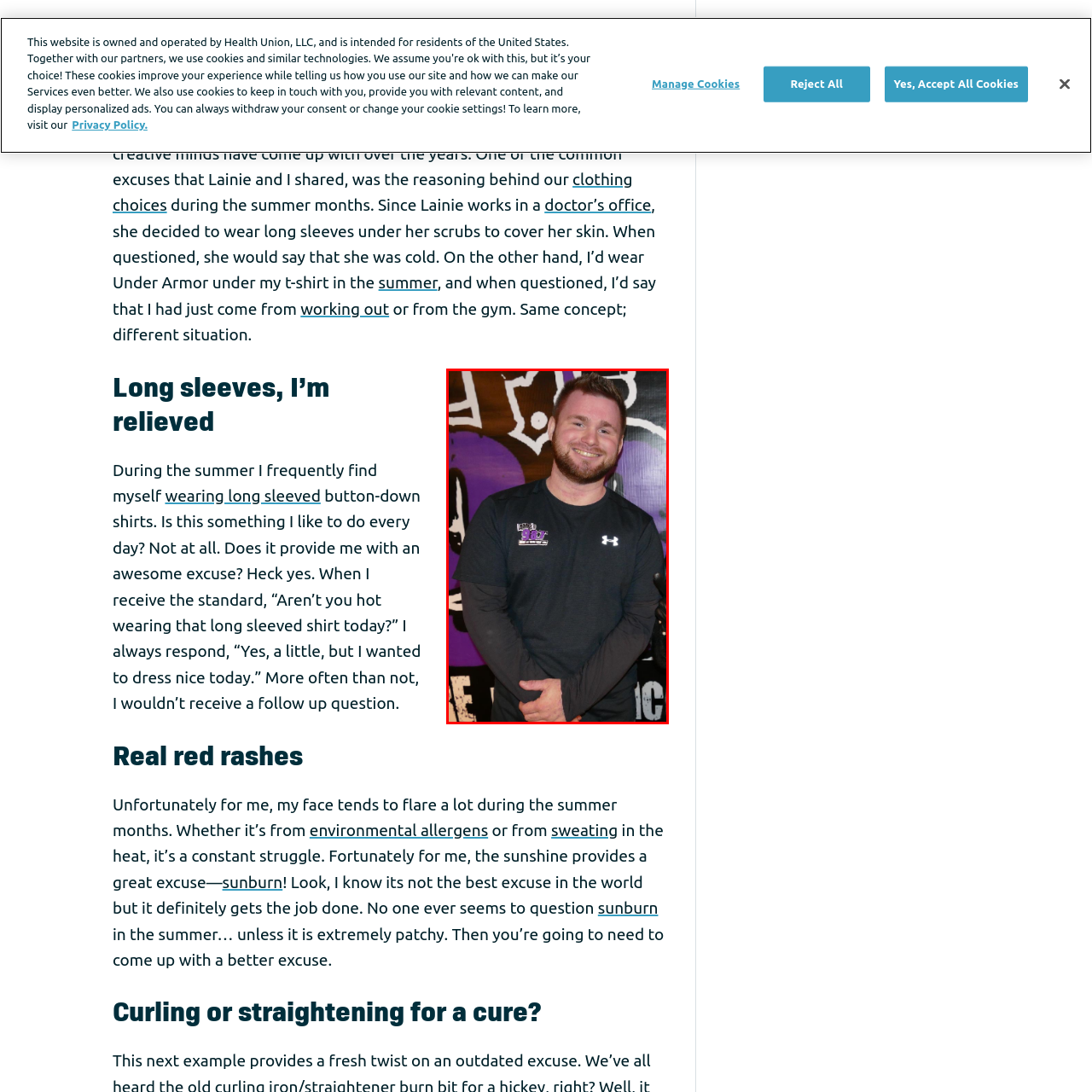Give a comprehensive caption for the image marked by the red rectangle.

The image features a smiling young man with a beard, dressed in a black Under Armour shirt with long sleeves. He stands confidently with his arms crossed in front of him, showcasing a casual yet relaxed demeanor. Behind him is a colorful background with purple elements that seem to reflect a lively atmosphere, possibly related to a community event or promotional gathering. The context of the image relates to conversations about “excuses” for personal choices, particularly regarding clothing, as highlighted in the surrounding text, where individuals share humorous reasons for their fashion decisions surrounding eczema. This captures a blend of camaraderie and understanding within the narrative of dealing with skin conditions.